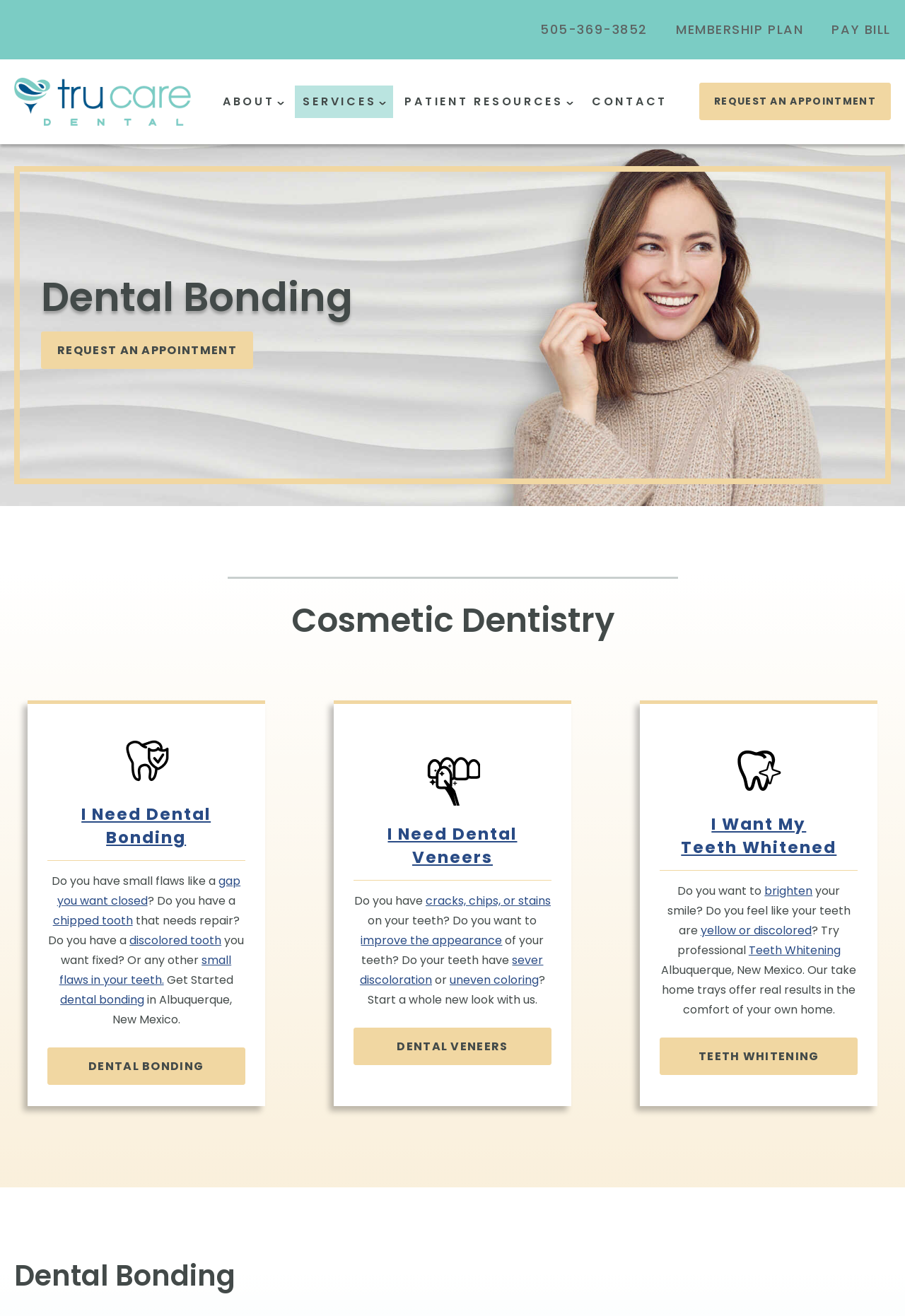Please determine the bounding box coordinates for the element that should be clicked to follow these instructions: "Get started with dental bonding".

[0.181, 0.739, 0.258, 0.751]